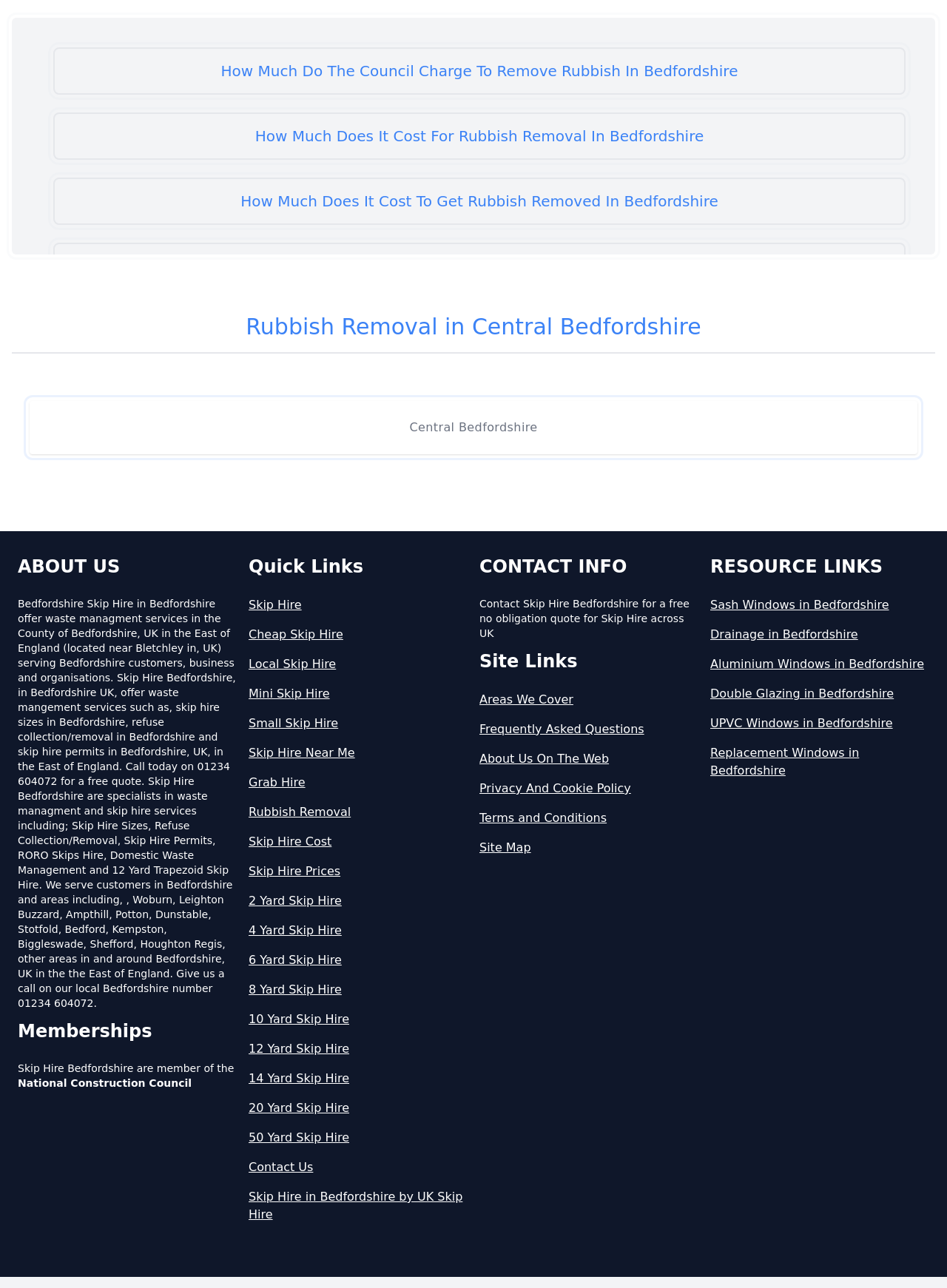Refer to the image and offer a detailed explanation in response to the question: What is the purpose of the 'Quick Links' section on the webpage?

The 'Quick Links' section on the webpage provides links to various related services such as Skip Hire, Cheap Skip Hire, Local Skip Hire, and more, making it easier for users to access these services quickly.